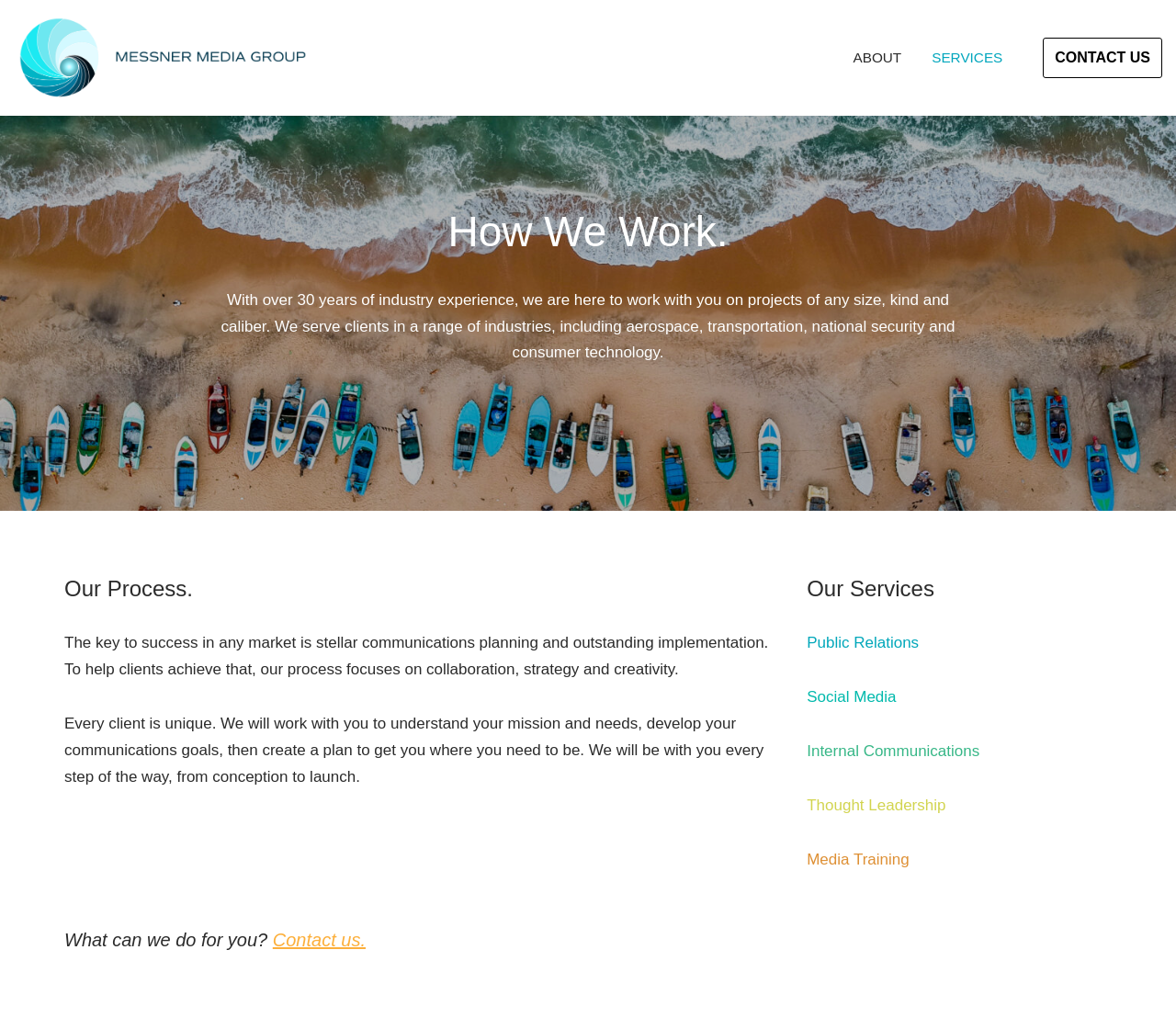Identify the bounding box for the UI element that is described as follows: "Contact us.".

[0.232, 0.904, 0.311, 0.924]